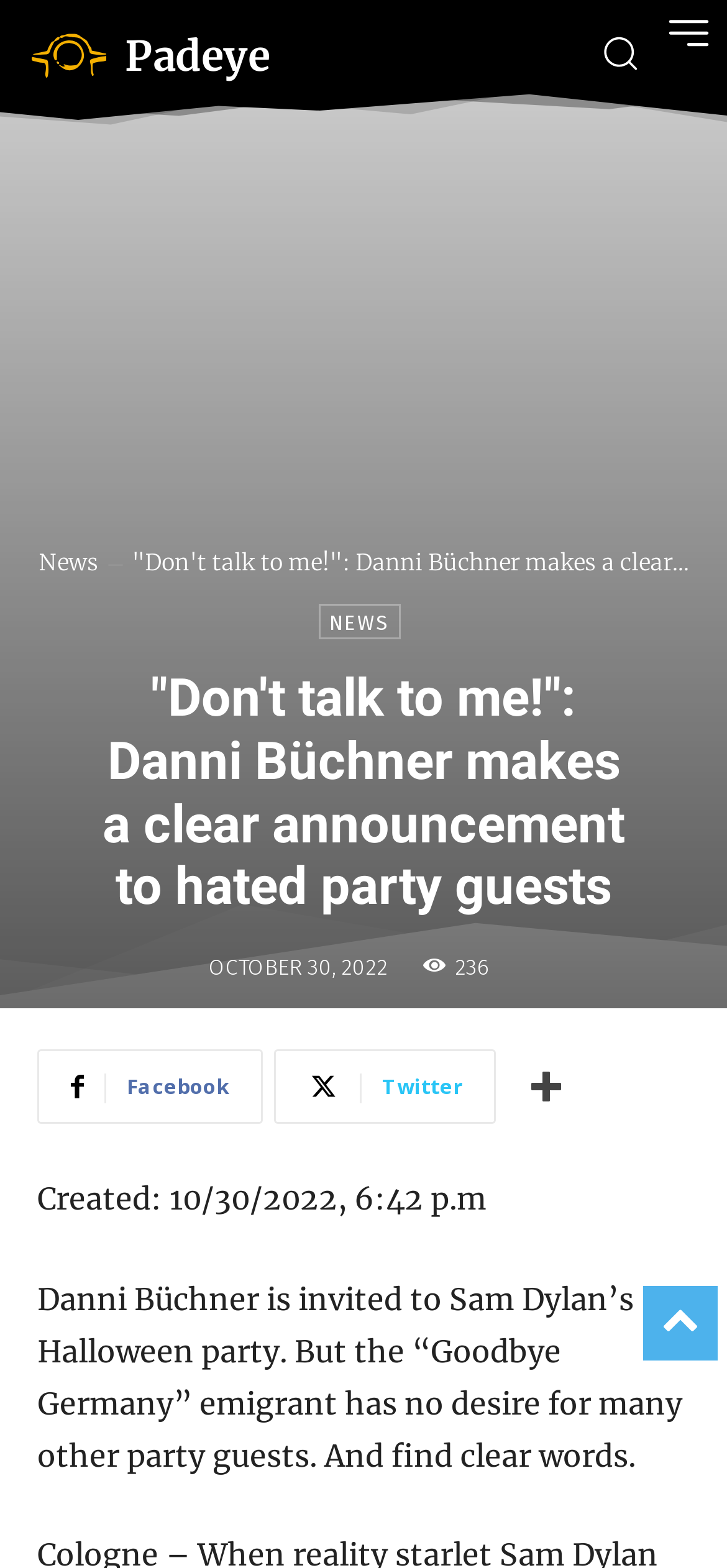Give a complete and precise description of the webpage's appearance.

The webpage appears to be a news article about Danni Büchner, a "Goodbye Germany" emigrant, who has been invited to Sam Dylan's Halloween party. At the top left of the page, there is a link to "Padeye" accompanied by a small image. On the top right, there are three small images.

Below the top section, there is a large image spanning the entire width of the page. Underneath this image, there is a section with a link to "News" on the left, accompanied by a small image. To the right of this link, there is a heading that summarizes the article: '"Don't talk to me!": Danni Büchner makes a clear announcement to hated party guests'.

Below the heading, there is a link to "NEWS" and a time stamp indicating that the article was published on October 30, 2022. Next to the time stamp, there is a text indicating that 236 people have interacted with the article.

On the bottom left of the page, there are three social media links: Facebook, Twitter, and another unidentified platform. Below these links, there is a section with information about the article's creation, including the date and time it was published. Finally, there is a paragraph summarizing the article, which mentions Danni Büchner's invitation to Sam Dylan's Halloween party and her clear words about not wanting to be around other party guests.